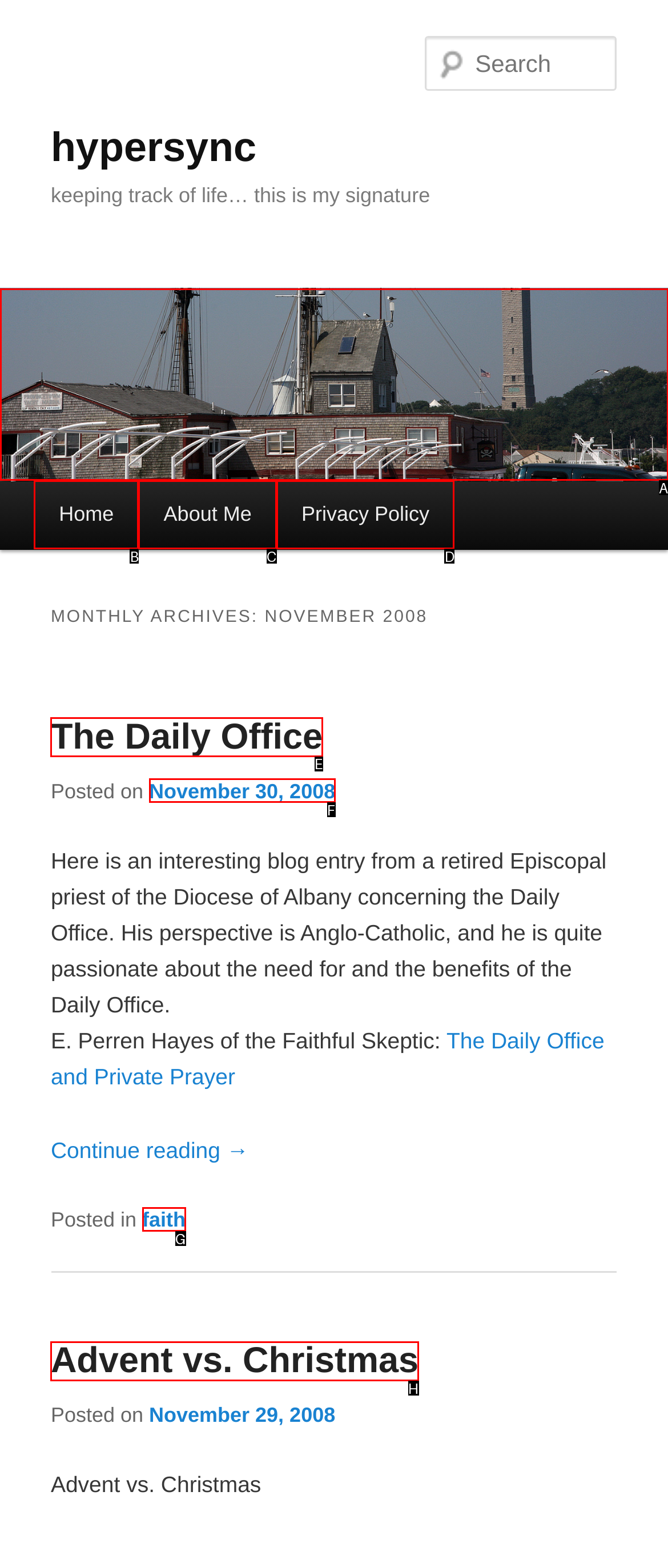From the given choices, indicate the option that best matches: Privacy Policy
State the letter of the chosen option directly.

D